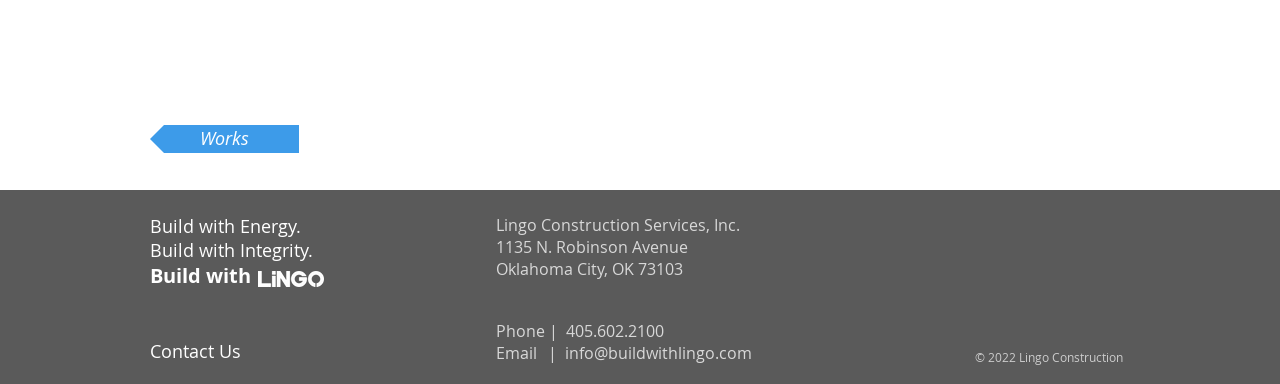What is the company name?
Using the image, provide a concise answer in one word or a short phrase.

Lingo Construction Services, Inc.